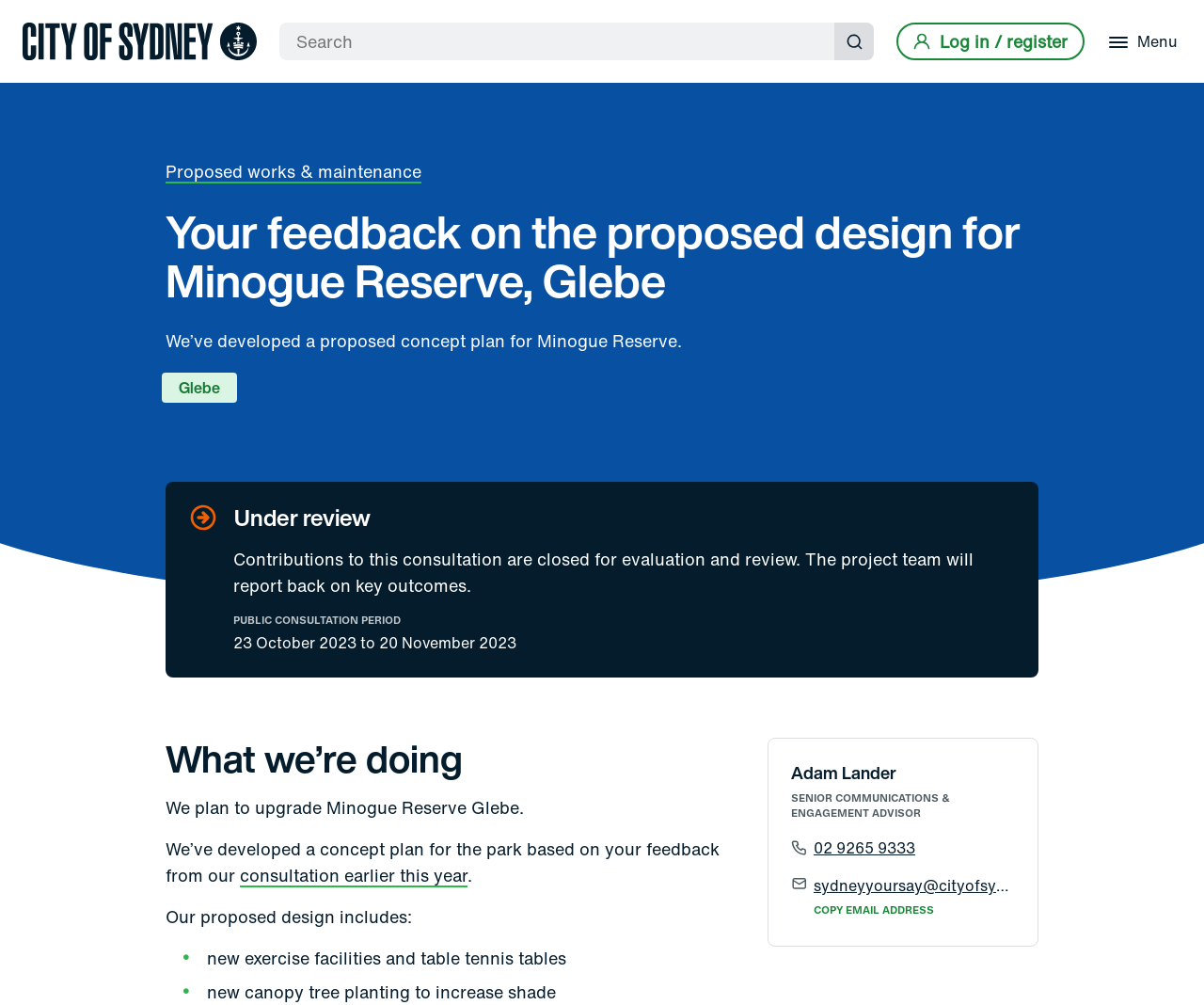What is the purpose of the proposed design for Minogue Reserve?
Relying on the image, give a concise answer in one word or a brief phrase.

To upgrade the park